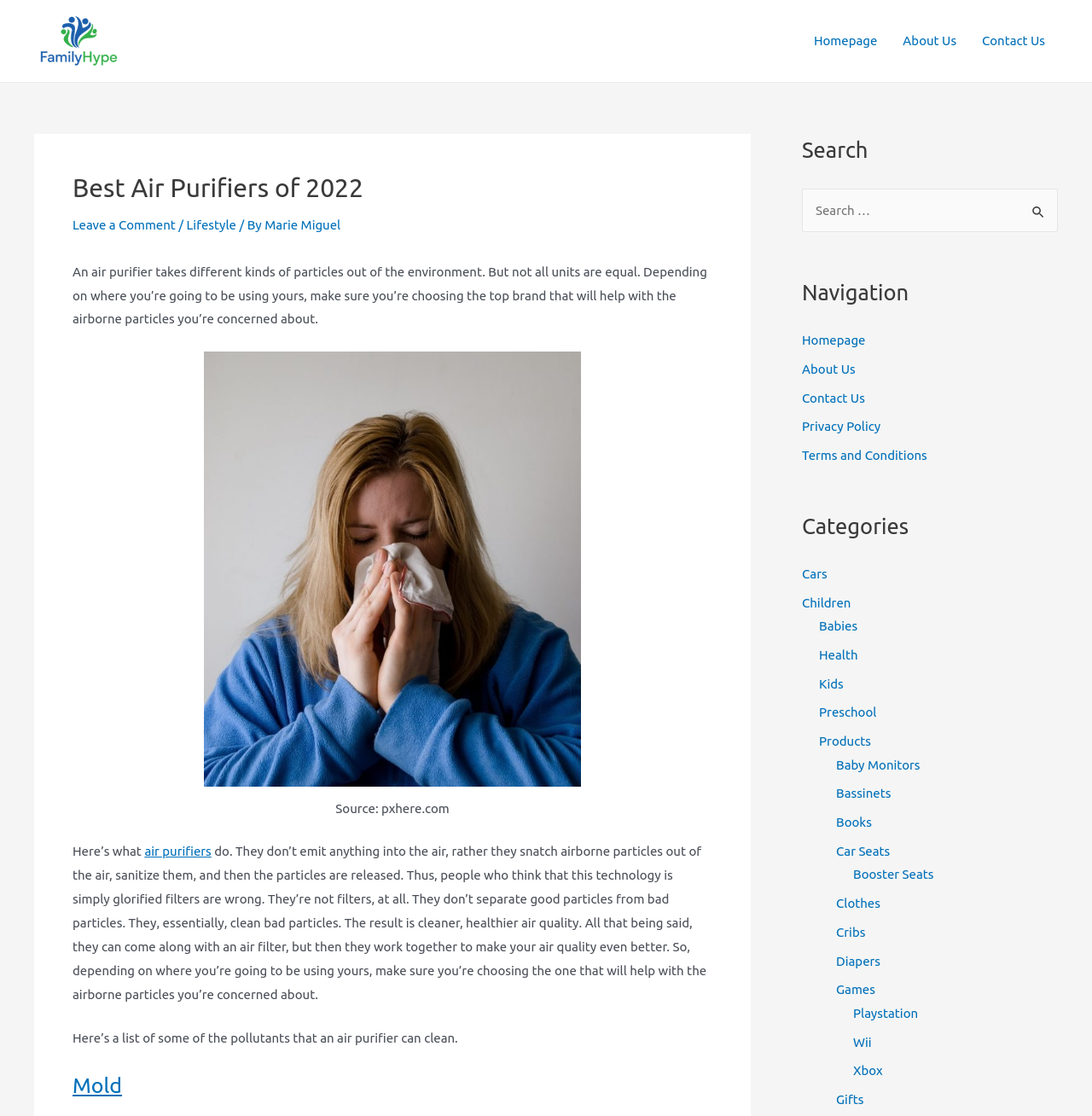Please identify the coordinates of the bounding box for the clickable region that will accomplish this instruction: "Click on the 'Mold' link".

[0.066, 0.962, 0.112, 0.983]